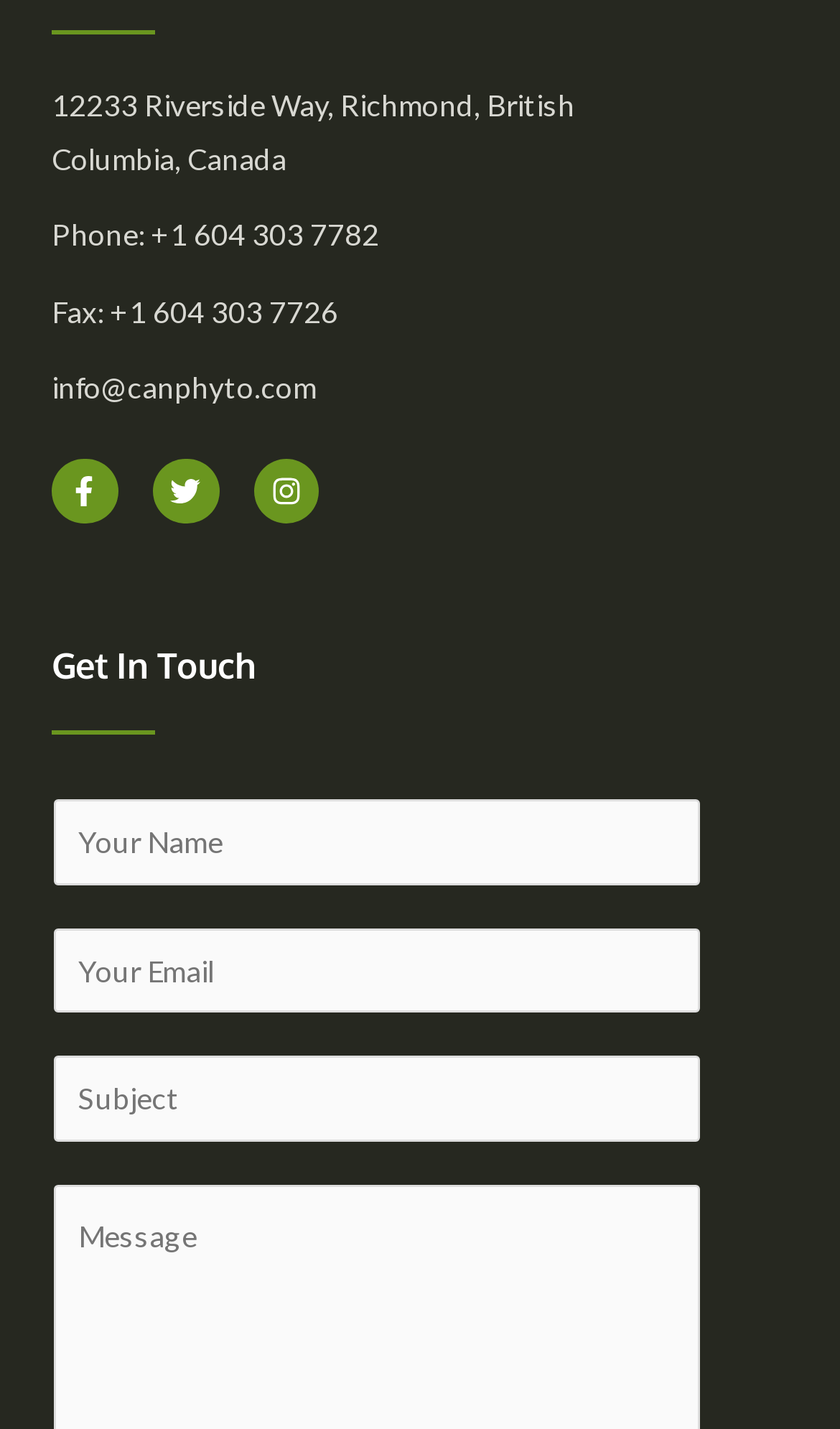Determine the bounding box coordinates for the UI element described. Format the coordinates as (top-left x, top-left y, bottom-right x, bottom-right y) and ensure all values are between 0 and 1. Element description: Twitter

[0.182, 0.32, 0.26, 0.367]